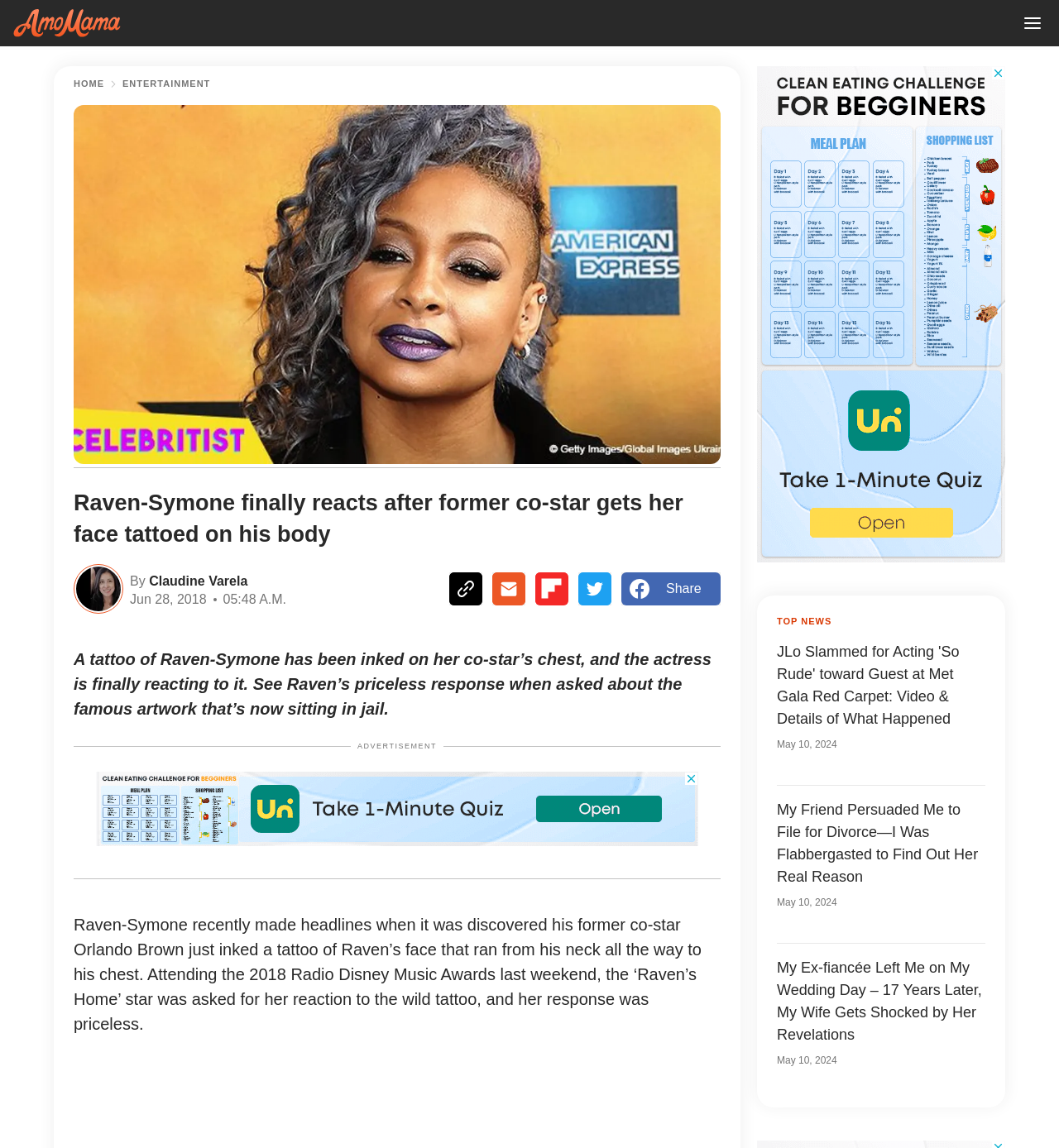Answer the question using only one word or a concise phrase: What is the name of the actress mentioned in the article?

Raven-Symone